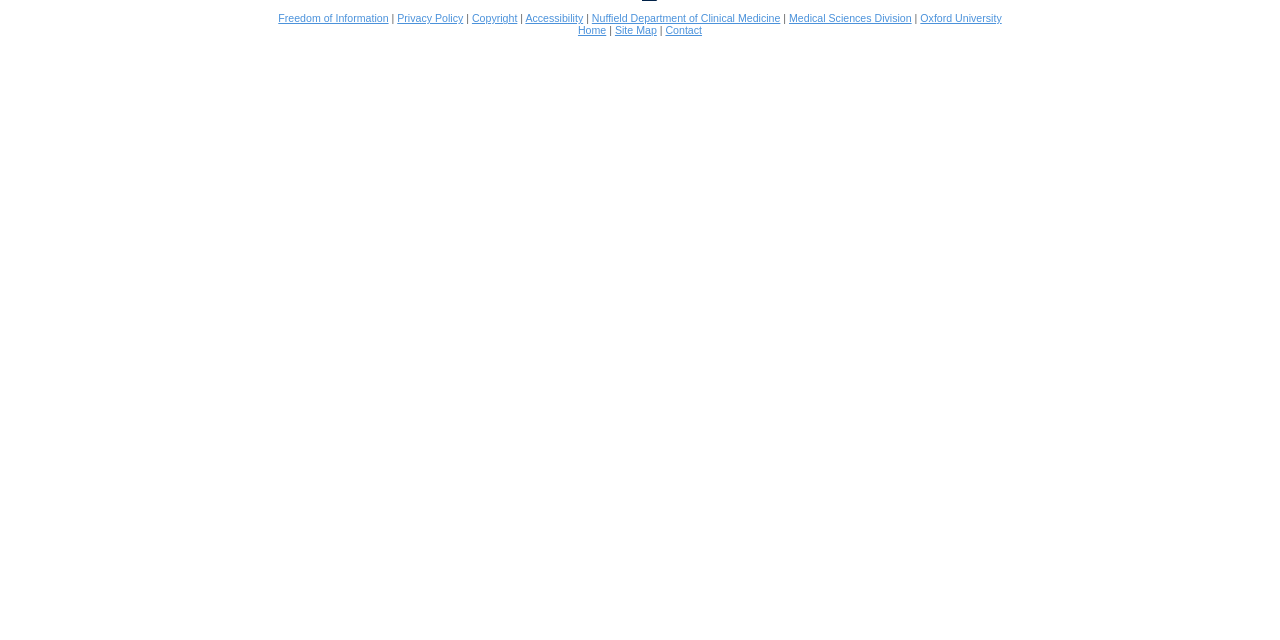Locate the UI element that matches the description Site Map in the webpage screenshot. Return the bounding box coordinates in the format (top-left x, top-left y, bottom-right x, bottom-right y), with values ranging from 0 to 1.

[0.48, 0.038, 0.513, 0.056]